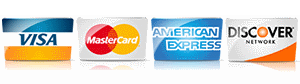Provide a single word or phrase answer to the question: 
What does the representation reinforce?

Company's commitment to diverse payment solutions